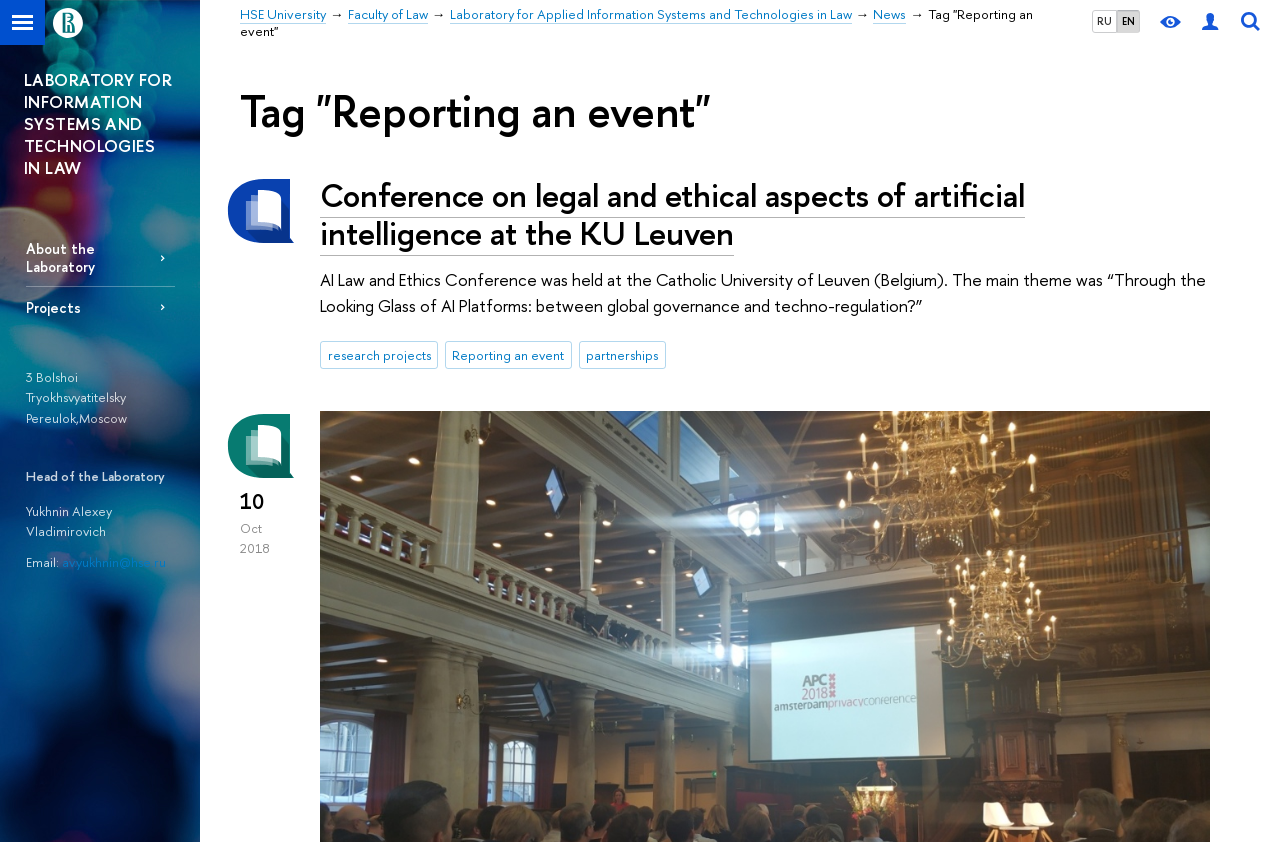Provide the text content of the webpage's main heading.

Tag "Reporting an event"